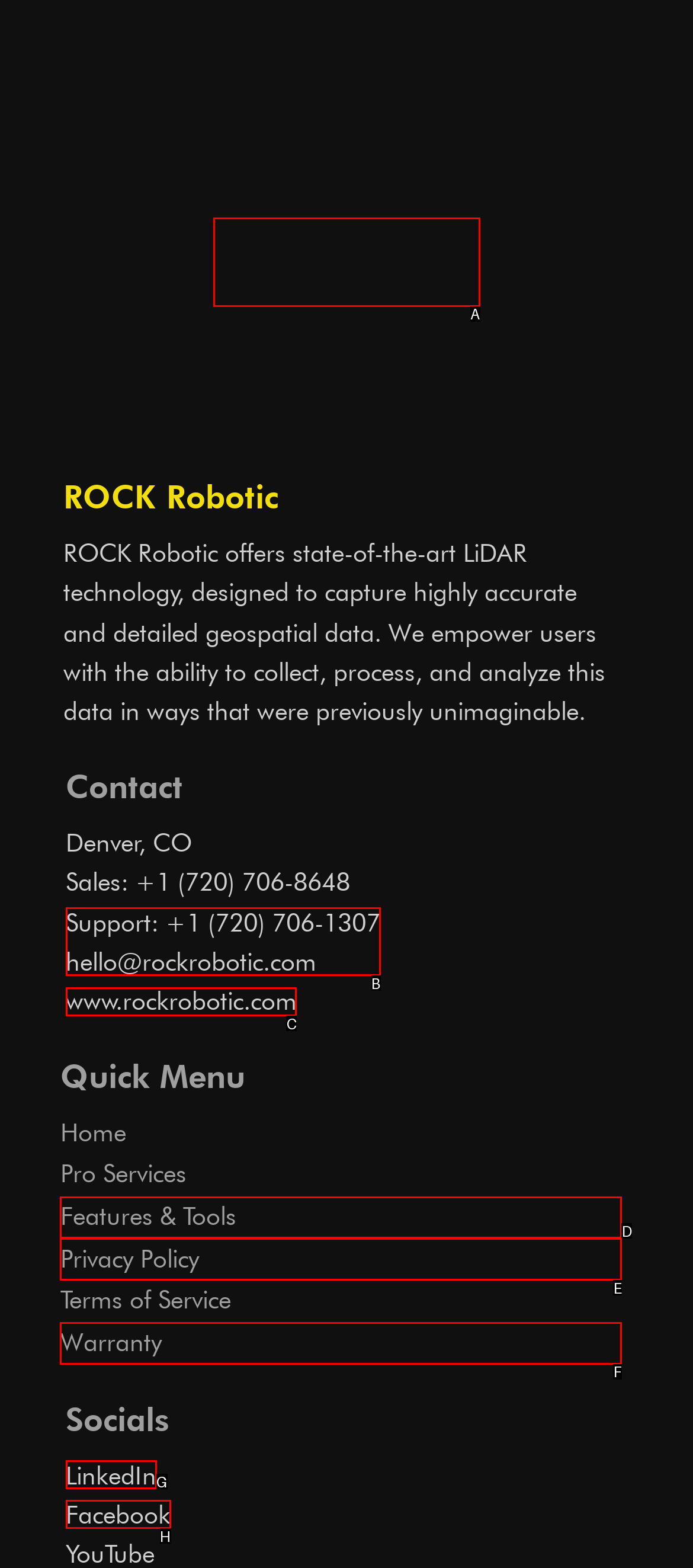Determine which option should be clicked to carry out this task: View the blog
State the letter of the correct choice from the provided options.

None